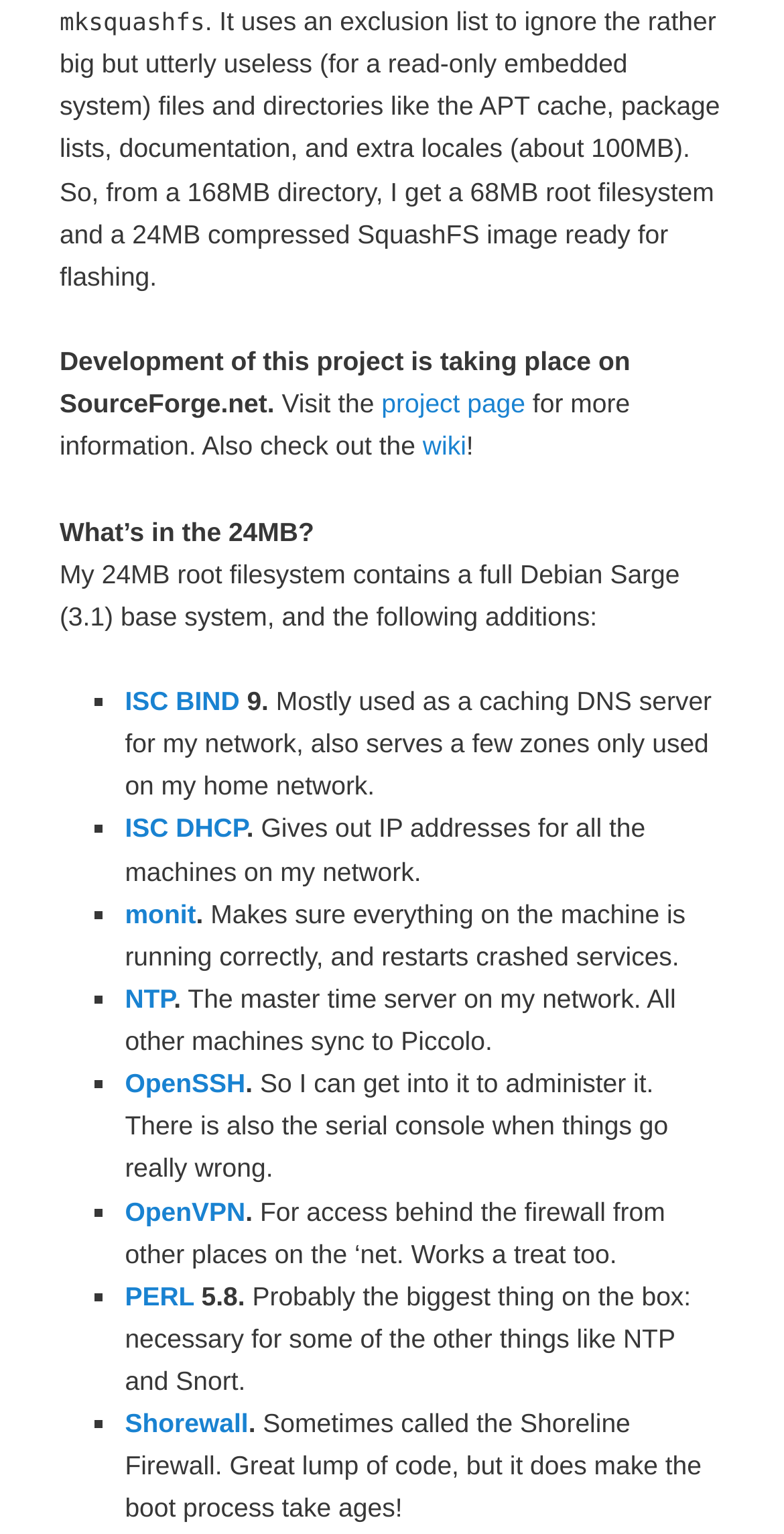What is the function of monit?
Answer the question in as much detail as possible.

Monit is listed as one of the additions to the Debian Sarge base system. The text following the link 'monit' explains that it makes sure everything on the machine is running correctly, and restarts crashed services.